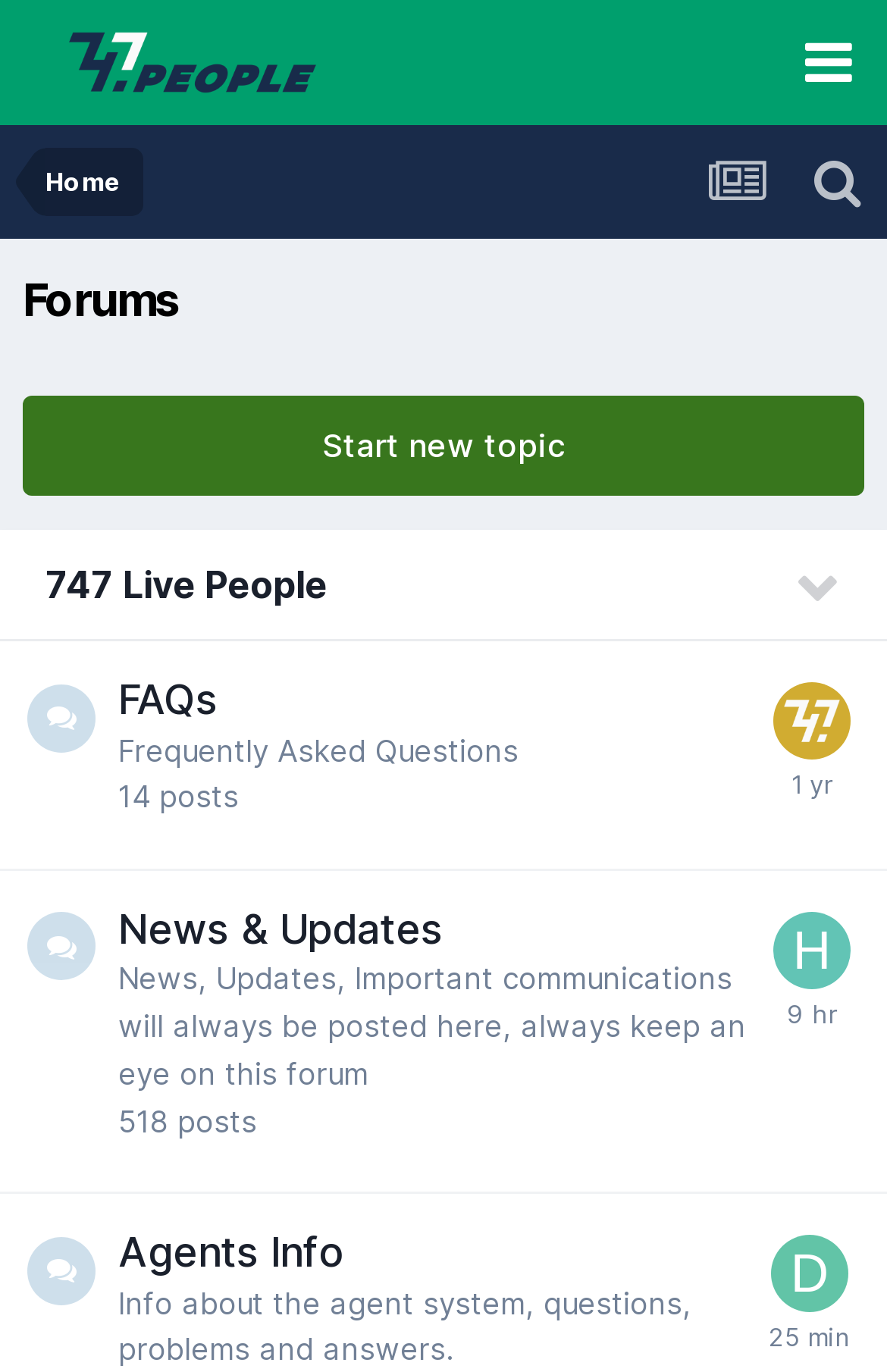Identify the bounding box coordinates of the clickable region required to complete the instruction: "Read News & Updates". The coordinates should be given as four float numbers within the range of 0 and 1, i.e., [left, top, right, bottom].

[0.133, 0.659, 0.5, 0.694]